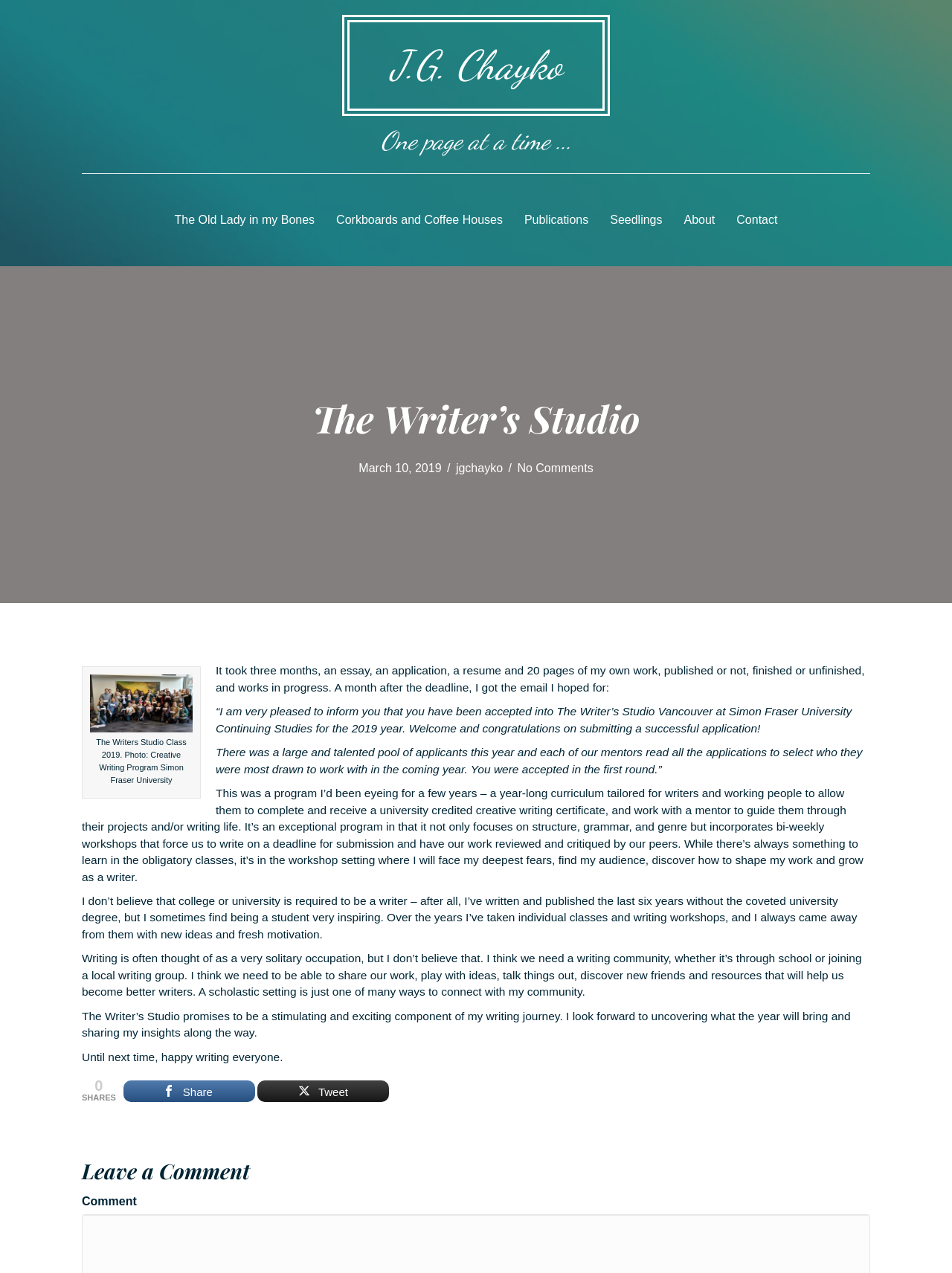Answer the question briefly using a single word or phrase: 
What is the name of the writer's studio?

The Writer’s Studio